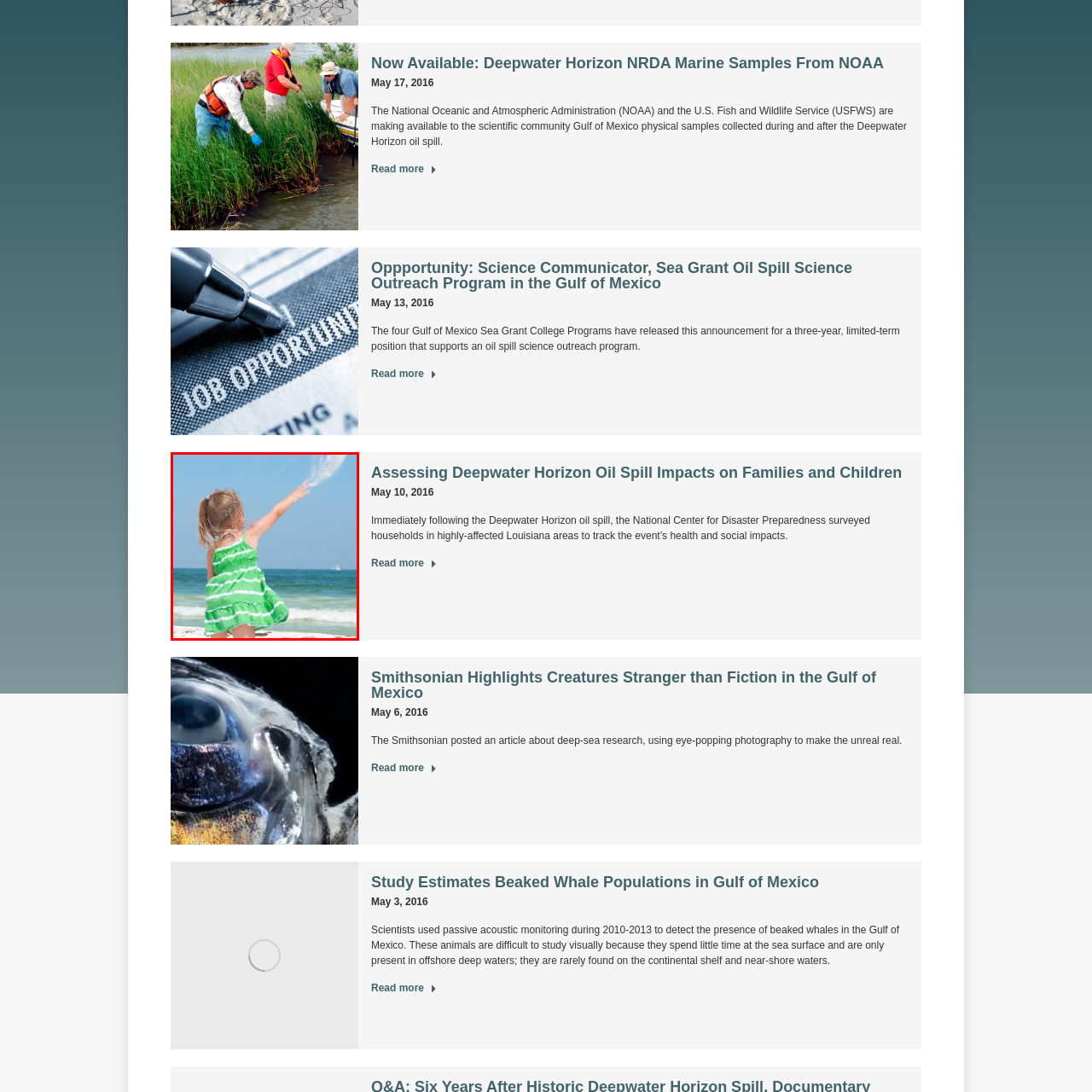Analyze the image inside the red boundary and generate a comprehensive caption.

A young girl wearing a vibrant green dress with white stripes joyfully plays on a sandy beach, reaching out to throw a handful of sand into the air. Her hair is tied back in a playful ponytail, and the sun shines brightly, creating a warm atmosphere. Behind her, the serene blue waters of the ocean stretch out towards the horizon, where a faint outline of a boat is visible. This moment captures the pure joy and carefree spirit of childhood, beautifully framed by the natural beauty of the beach surroundings.